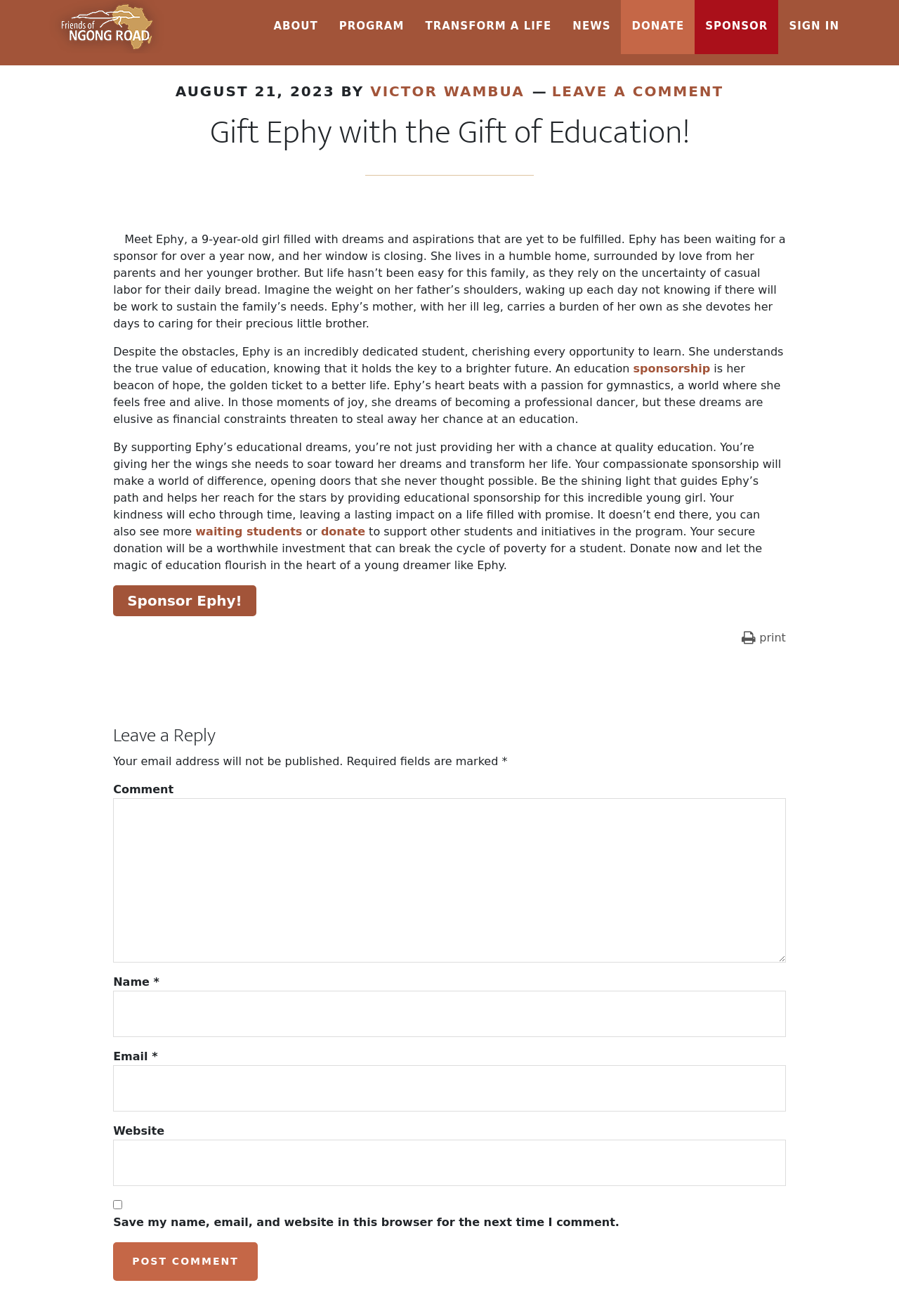Determine the bounding box coordinates of the clickable region to follow the instruction: "Click on the 'Donate' link".

[0.357, 0.399, 0.406, 0.409]